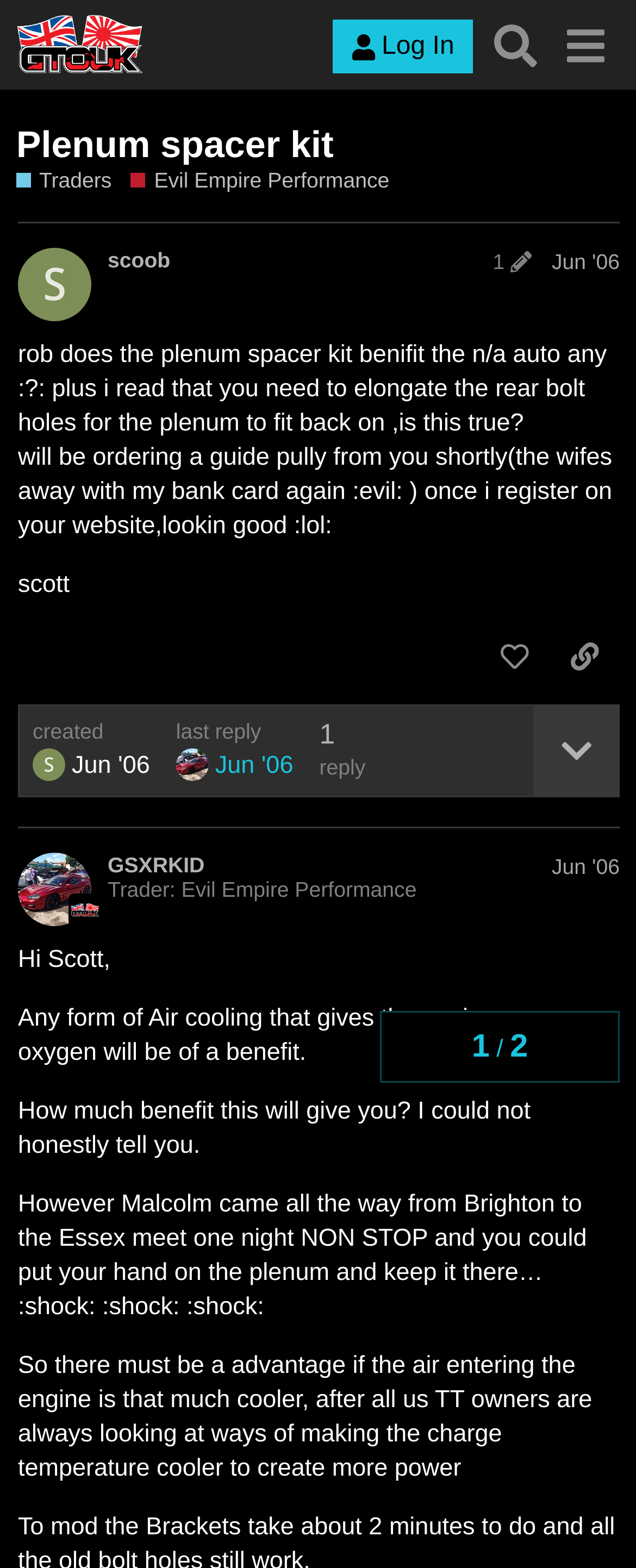Write an elaborate caption that captures the essence of the webpage.

This webpage appears to be a forum discussion thread. At the top, there is a header section with a logo image and a link to "GTO UK" on the left, and a login button and search link on the right. Below the header, there is a heading that reads "Plenum spacer kit" with links to "Traders" and "Evil Empire Performance" underneath.

The main content of the page is a discussion thread with multiple posts. The first post is from a user named "scoob" and contains a question about the benefits of a plenum spacer kit for a non-aspirated auto. The post also mentions the need to elongate the rear bolt holes for the plenum to fit back on.

Below the first post, there are several other posts from different users, including "scott" and "GSXRKID". These posts respond to the original question and provide opinions on the benefits of air cooling for engines. The posts are formatted with headings, links, and buttons, and some include timestamps and user information.

Throughout the discussion thread, there are buttons to like, share, and expand topic details, as well as links to reply to specific posts. The thread appears to be a conversation between multiple users discussing the topic of plenum spacer kits and their benefits.